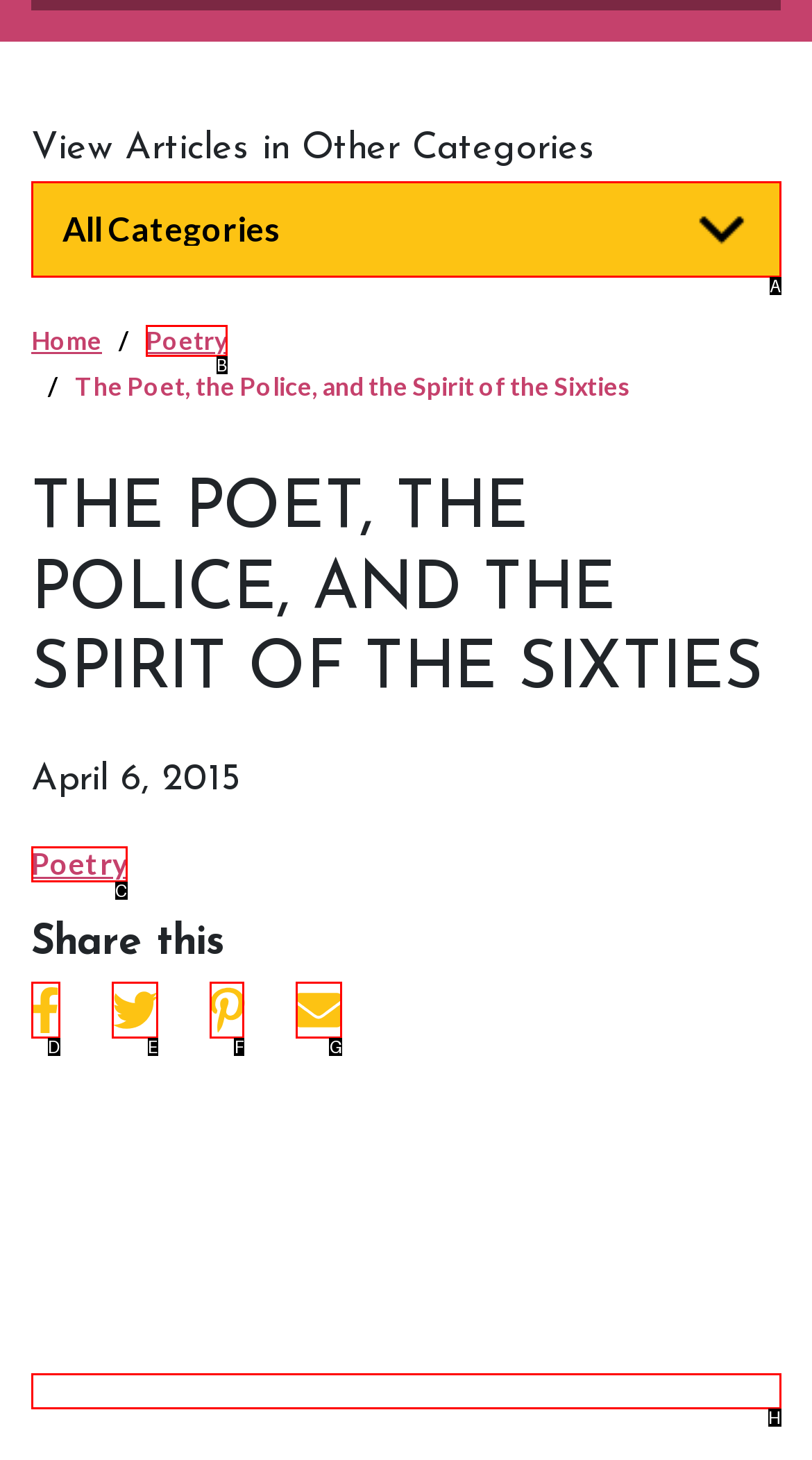Select the option that matches this description: parent_node: James Jones aria-label="Email"
Answer by giving the letter of the chosen option.

None